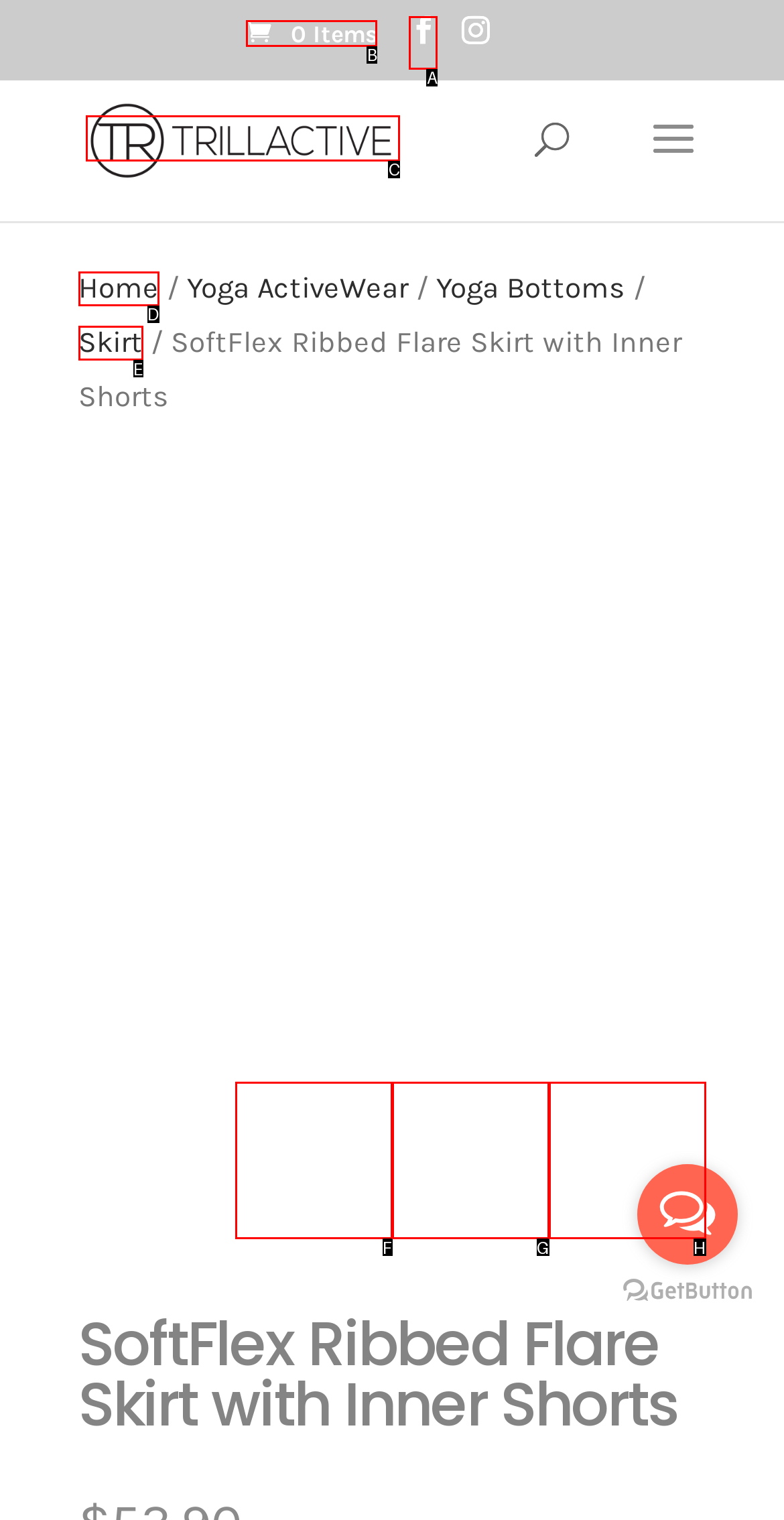Choose the UI element to click on to achieve this task: Go to TrillActive homepage. Reply with the letter representing the selected element.

C